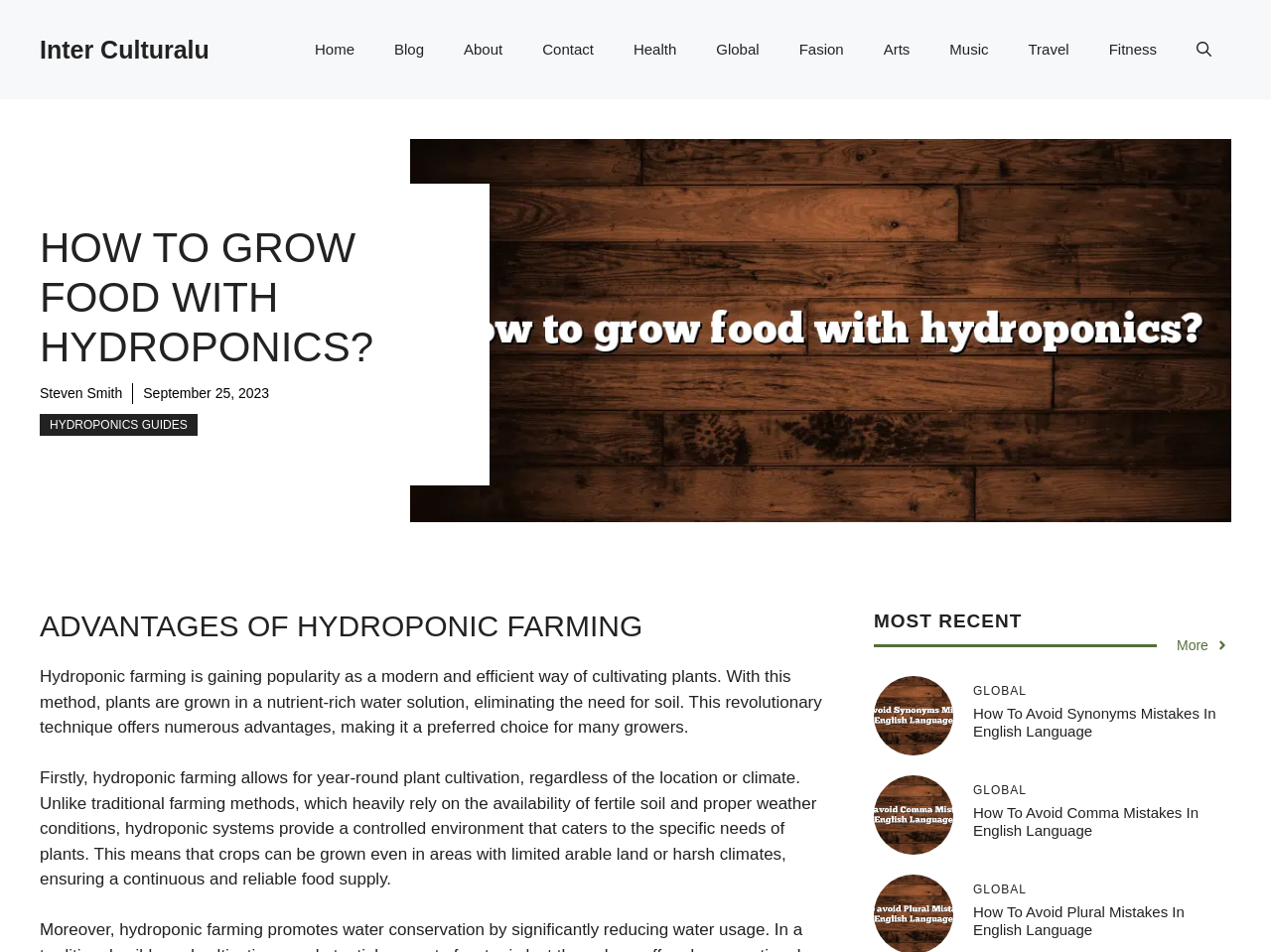Give a comprehensive overview of the webpage, including key elements.

This webpage is about hydroponics, specifically how to grow food using this method. At the top, there is a banner with the site's name, "Inter Culturalu", and a navigation menu with 11 links to different sections, including "Home", "Blog", "About", and others. Below the navigation menu, there is a large heading that reads "HOW TO GROW FOOD WITH HYDROPONICS?".

To the right of the heading, there is a link to the author, "Steven Smith", and a timestamp indicating that the article was published on September 25, 2023. Below the author information, there is a link to "HYDROPONICS GUIDES" and a large image related to hydroponics.

The main content of the webpage is divided into sections. The first section has a heading "ADVANTAGES OF HYDROPONIC FARMING" and two paragraphs of text that describe the benefits of hydroponic farming, including year-round plant cultivation and controlled environment.

Below the main content, there is a section with a heading "MOST RECENT" and a link to "More". This section appears to be a list of recent articles, with three entries displayed. Each entry has a heading, a link to the article, and a small image. The articles are related to language and grammar, with titles such as "How to avoid Synonyms Mistakes in English Language" and "How to avoid Comma Mistakes in English Language".

Overall, the webpage has a clean and organized layout, with clear headings and concise text. The use of images and links adds visual interest and provides additional resources for readers.